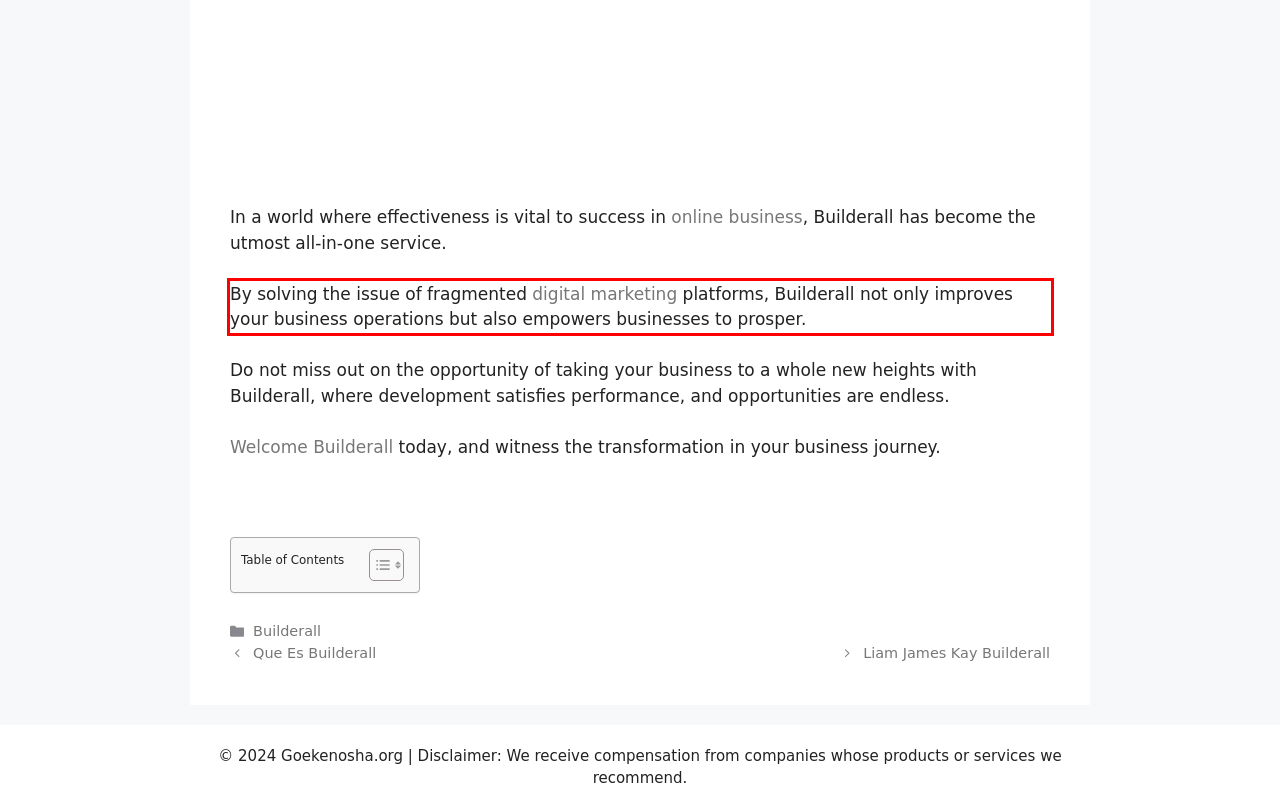Please analyze the provided webpage screenshot and perform OCR to extract the text content from the red rectangle bounding box.

By solving the issue of fragmented digital marketing platforms, Builderall not only improves your business operations but also empowers businesses to prosper.